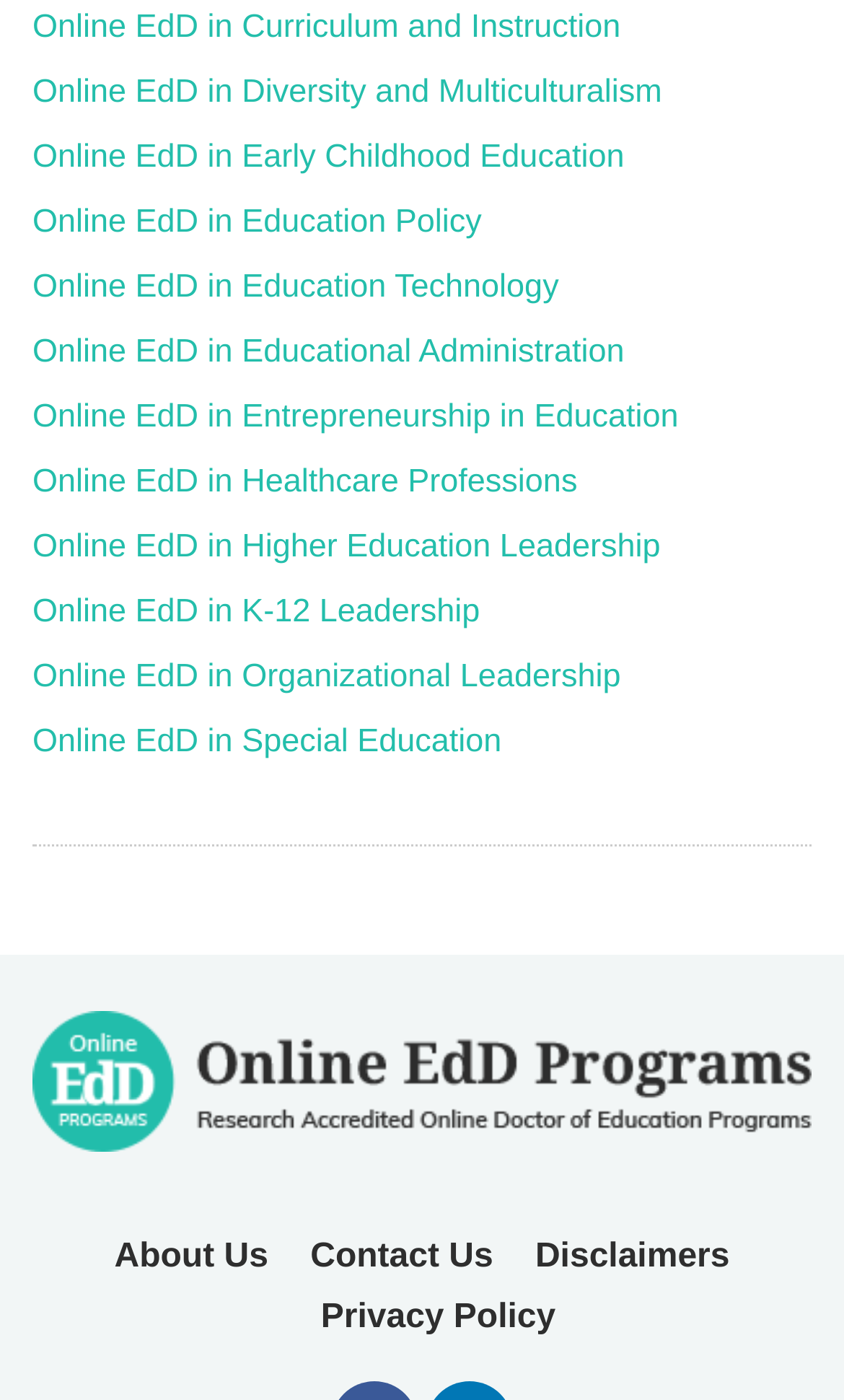What is the purpose of the 'About Us' link?
Please elaborate on the answer to the question with detailed information.

The 'About Us' link is typically used to provide information about the organization, its mission, values, and goals, suggesting that clicking on this link will take the user to a page that provides more information about the organization offering the online EdD programs.